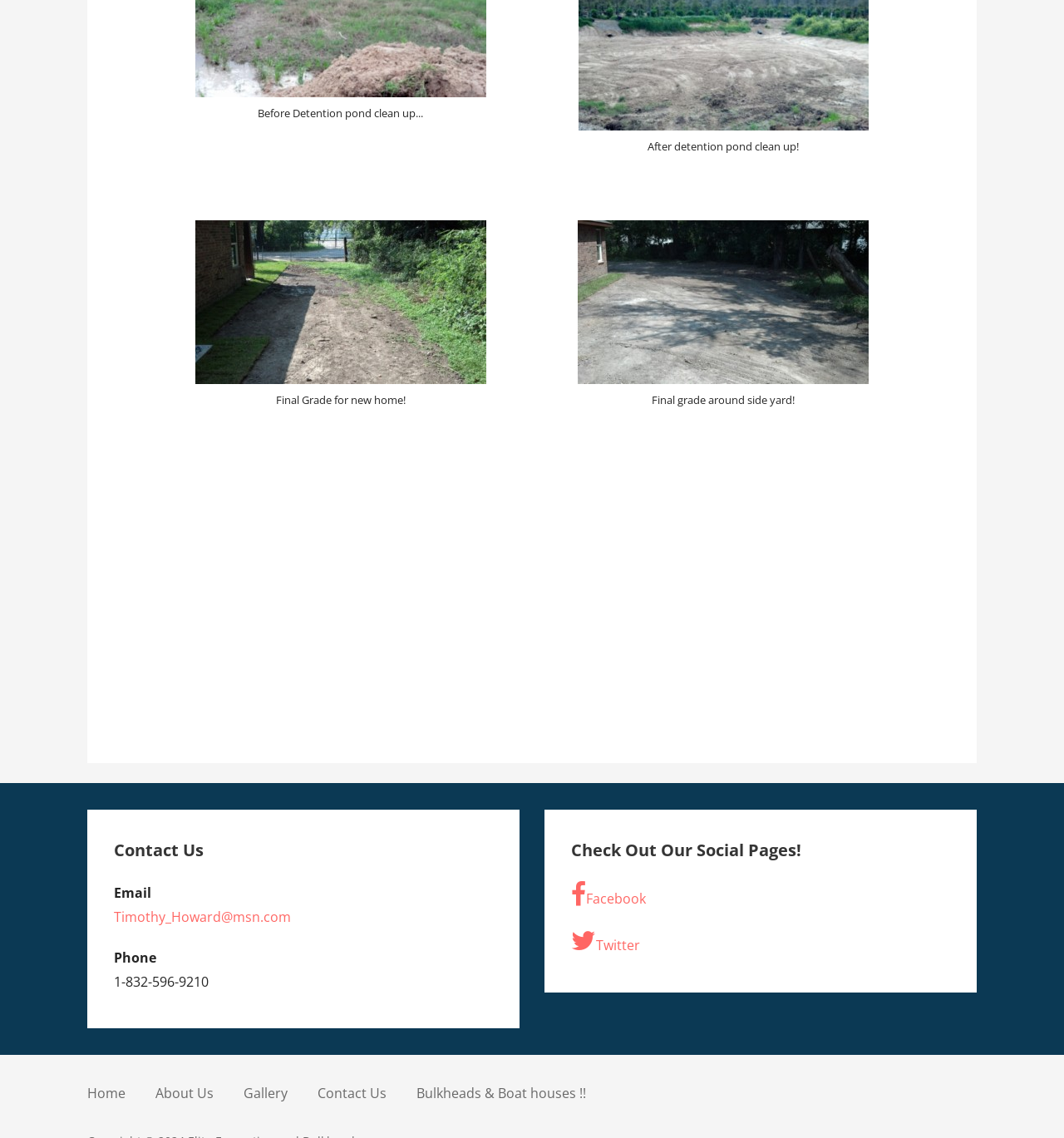Answer the following in one word or a short phrase: 
What is the email address to contact?

Timothy_Howard@msn.com